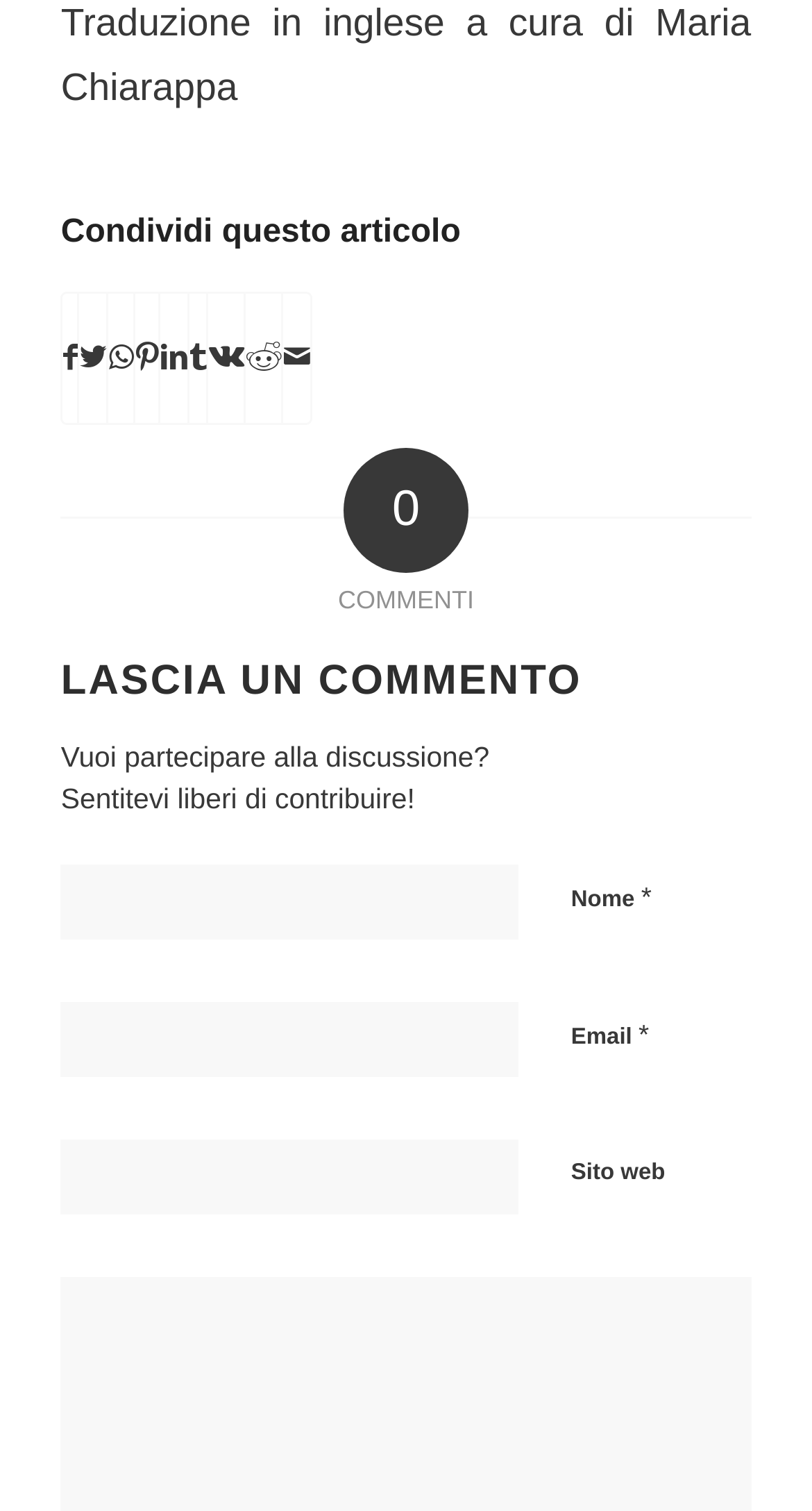How many textboxes are available for commenting?
Using the image as a reference, deliver a detailed and thorough answer to the question.

I counted the number of textboxes available on the webpage for commenting, which are 'Nome', 'Email', and 'Sito web'.